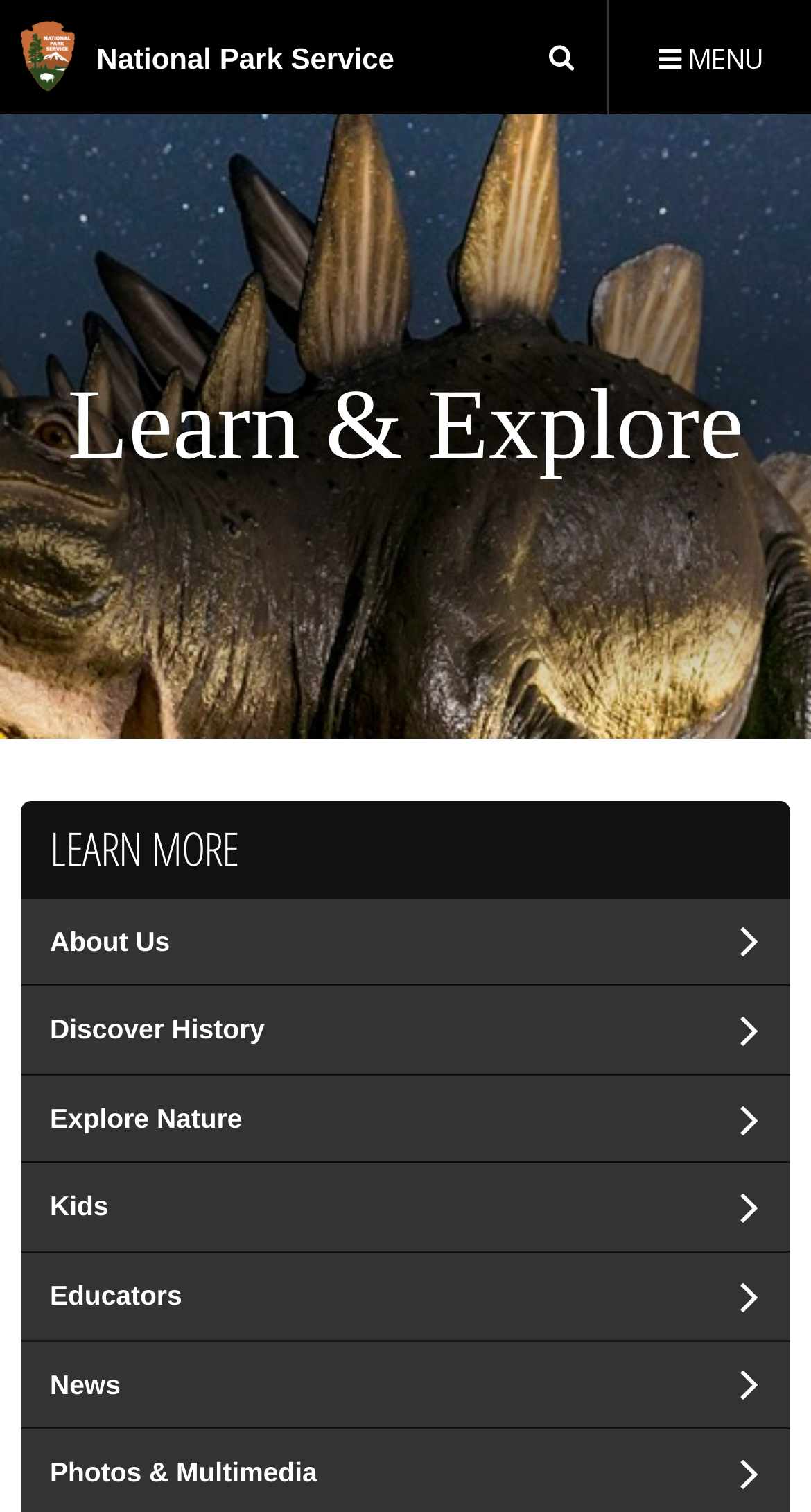Specify the bounding box coordinates of the element's area that should be clicked to execute the given instruction: "Explore nature". The coordinates should be four float numbers between 0 and 1, i.e., [left, top, right, bottom].

[0.026, 0.711, 0.974, 0.768]